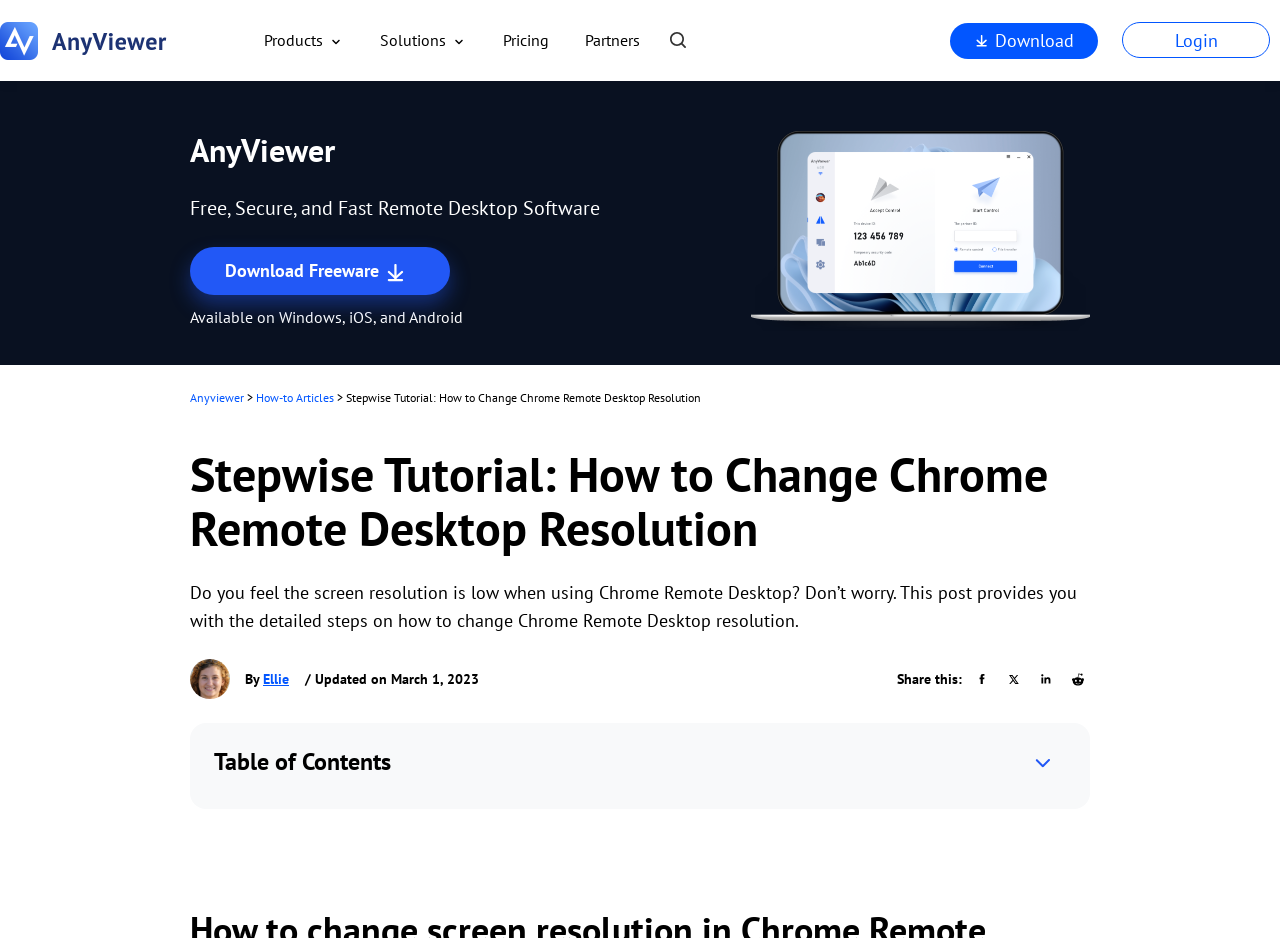Locate the bounding box coordinates of the element you need to click to accomplish the task described by this instruction: "Login to your account".

[0.877, 0.023, 0.992, 0.062]